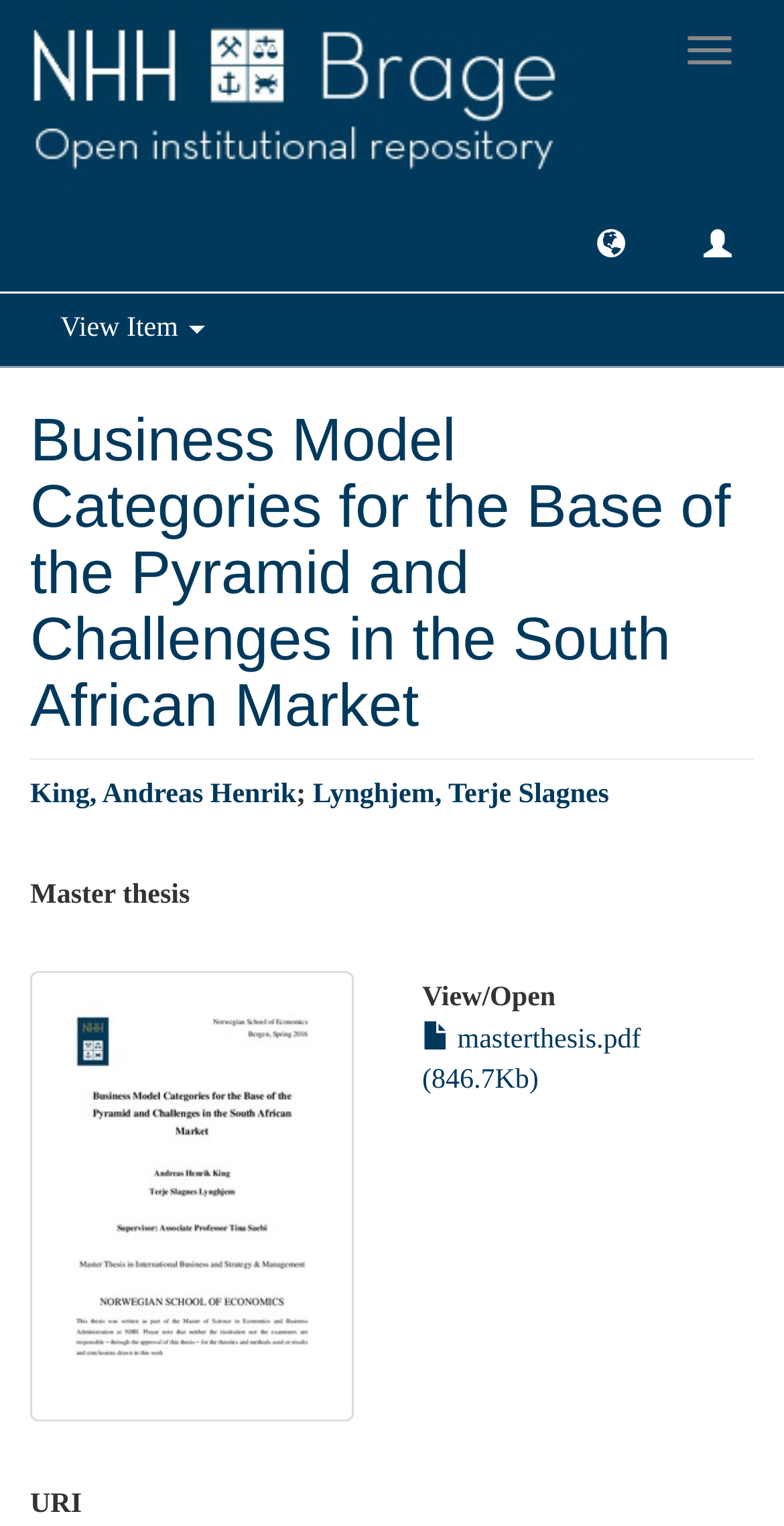Detail the various sections and features present on the webpage.

The webpage is about a master thesis titled "Business Model Categories for the Base of the Pyramid and Challenges in the South African Market" by authors King, Andreas Henrik, and Lynghjem, Terje Slagnes. 

At the top right corner, there is a "Toggle navigation" button. On the top left, there is a link with no text. Below it, there are three buttons aligned horizontally, with the first one having no text, the second one having no text, and the third one labeled "View Item". 

The main content starts with a heading displaying the title of the thesis, which spans almost the entire width of the page. Below it, there is a heading with the authors' names, where each name is a separate link. 

Further down, there is a heading indicating that the document is a master thesis. To the right of it, there is a thumbnail image. Below the image, there is a heading "View/ Open" and a link to download the thesis in PDF format, which is 846.7KB in size. 

At the very bottom of the page, there is a heading labeled "URI".